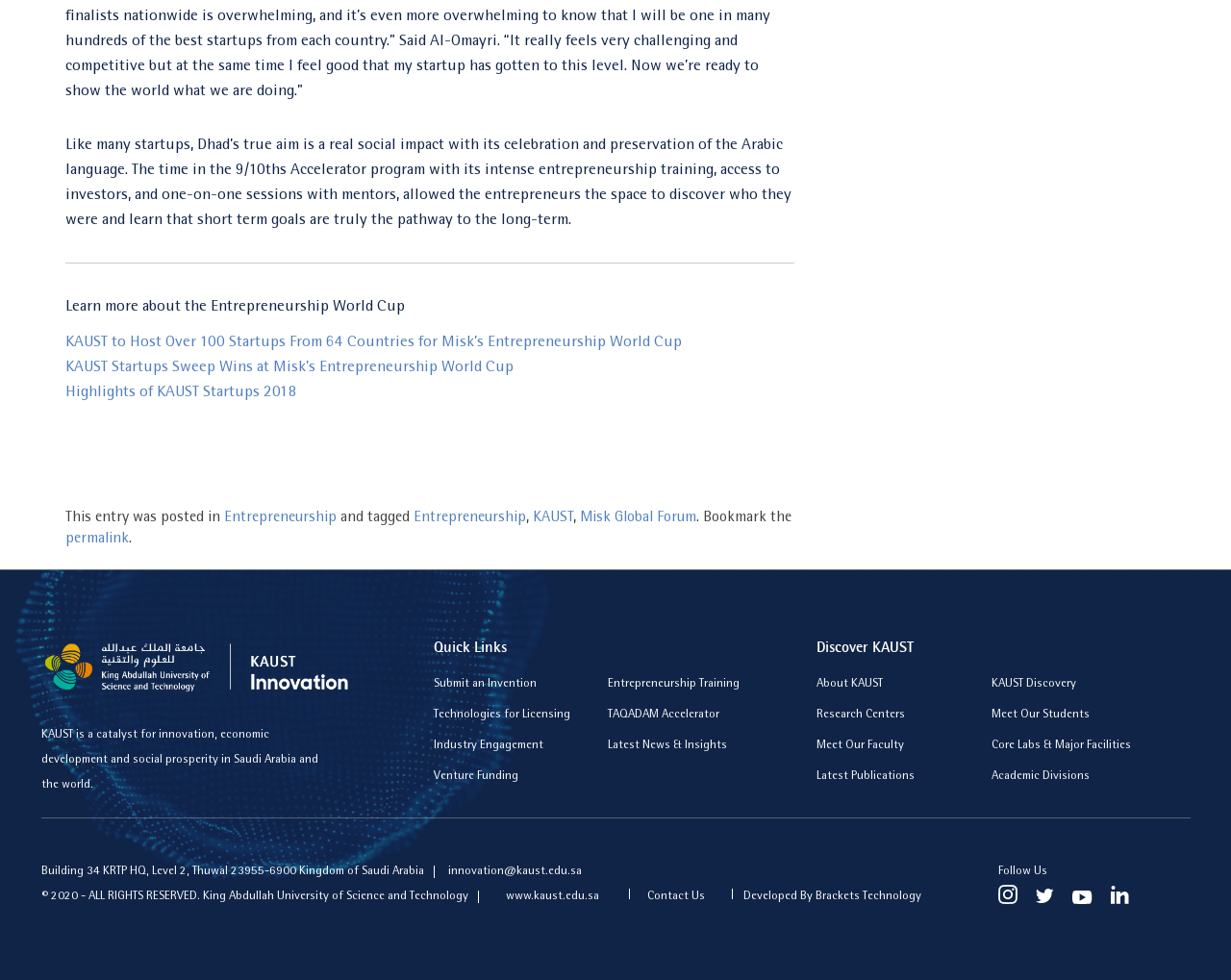What is the email address for innovation-related queries?
Answer the question with a single word or phrase by looking at the picture.

innovation@kaust.edu.sa